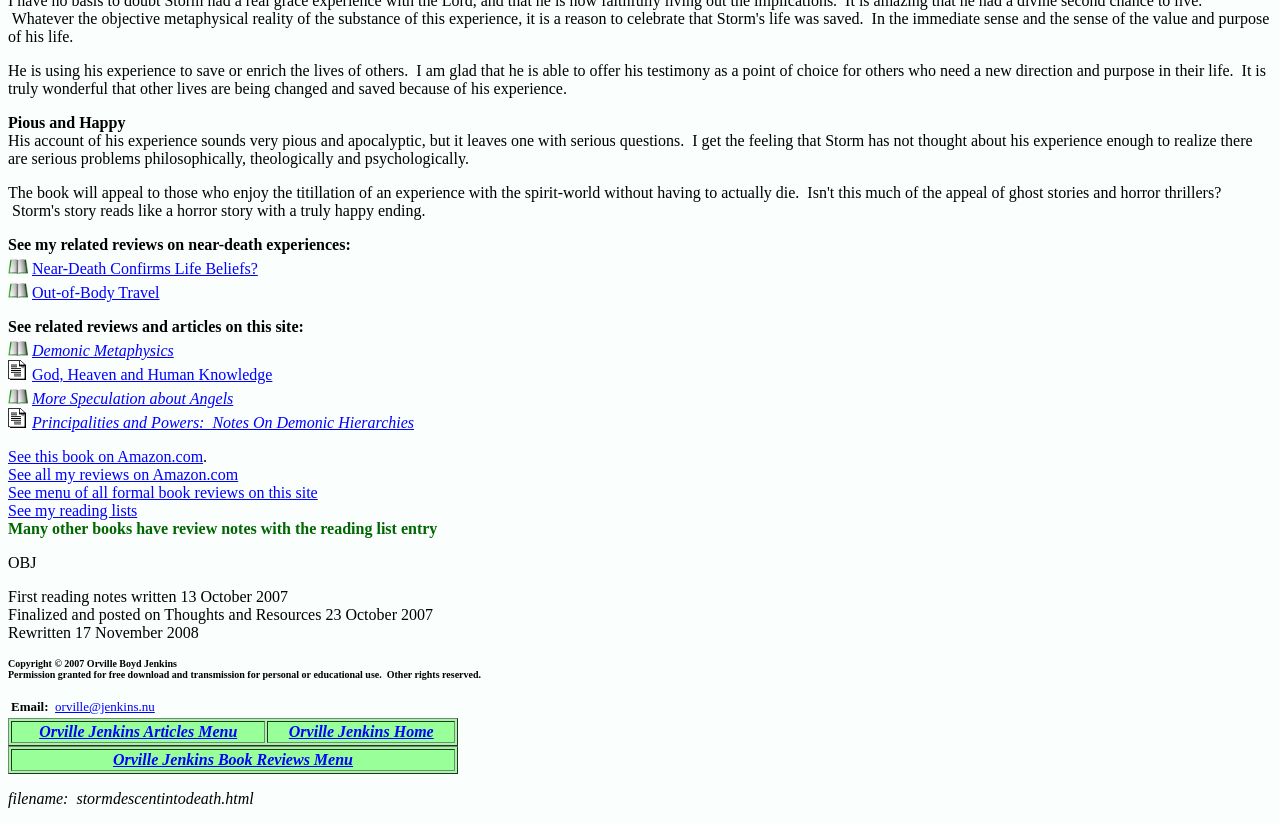What is the name of the book being reviewed?
Answer the question with detailed information derived from the image.

I found the book title in the filename mentioned at the bottom of the webpage, which is 'stormdescentintodeath.html'.